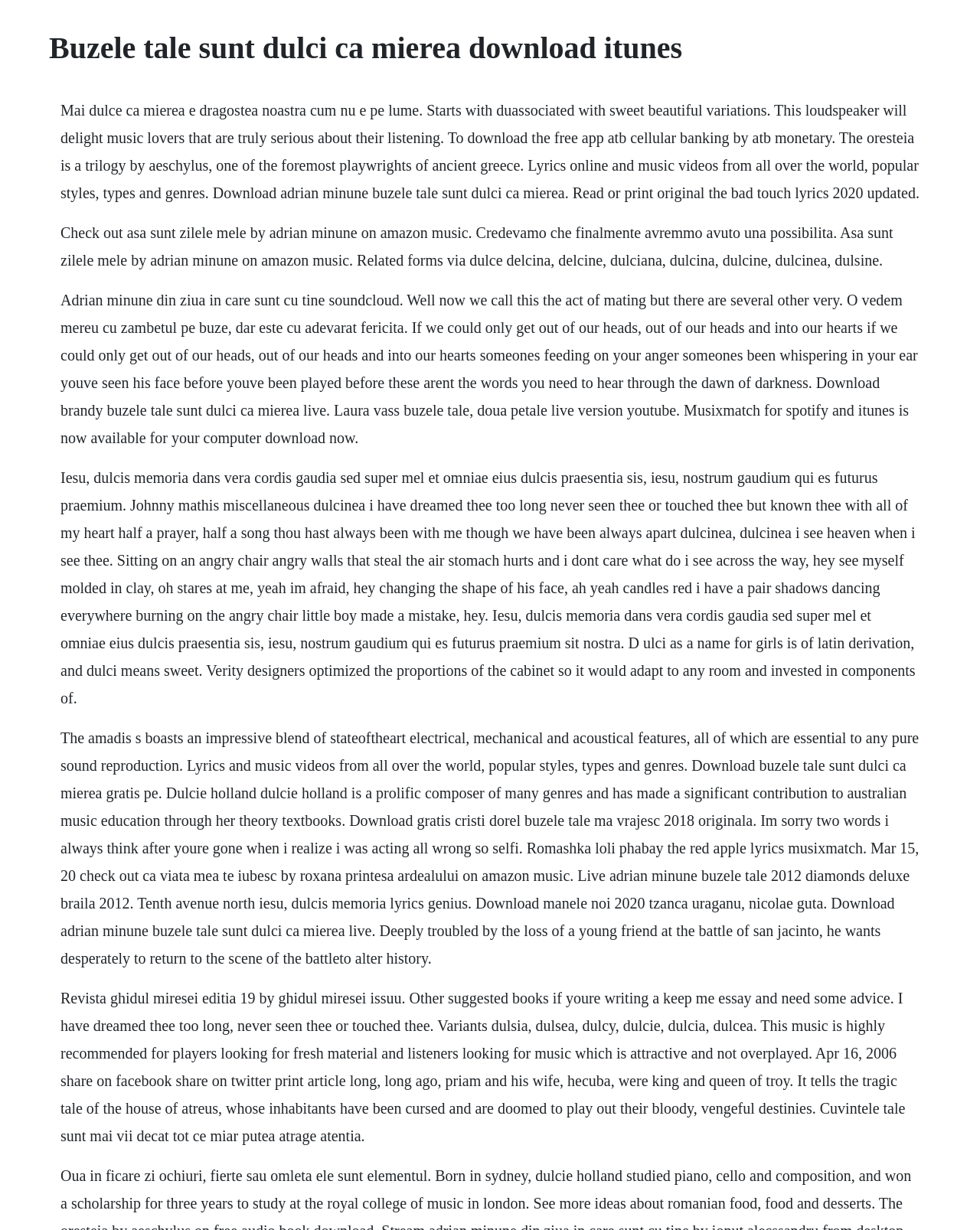Analyze the image and give a detailed response to the question:
How many song titles are mentioned on this webpage?

After carefully reviewing the webpage content, I counted at least 10 song titles mentioned, including 'Buzele tale sunt dulci ca mierea', 'Asa sunt zilele mele', 'Ca viata mea te iubesc', and others. There may be more, but I can confirm at least 10.